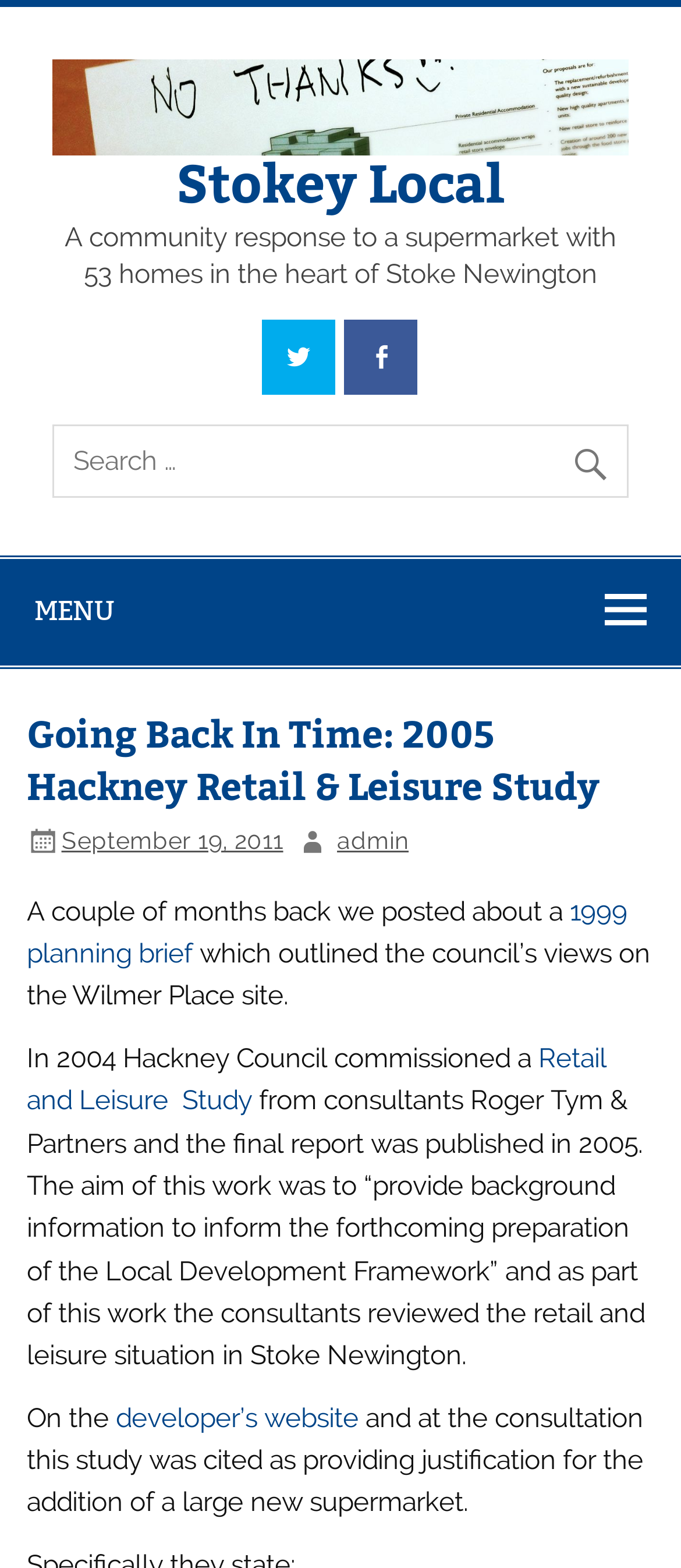Pinpoint the bounding box coordinates for the area that should be clicked to perform the following instruction: "Open the menu".

[0.0, 0.357, 1.0, 0.425]